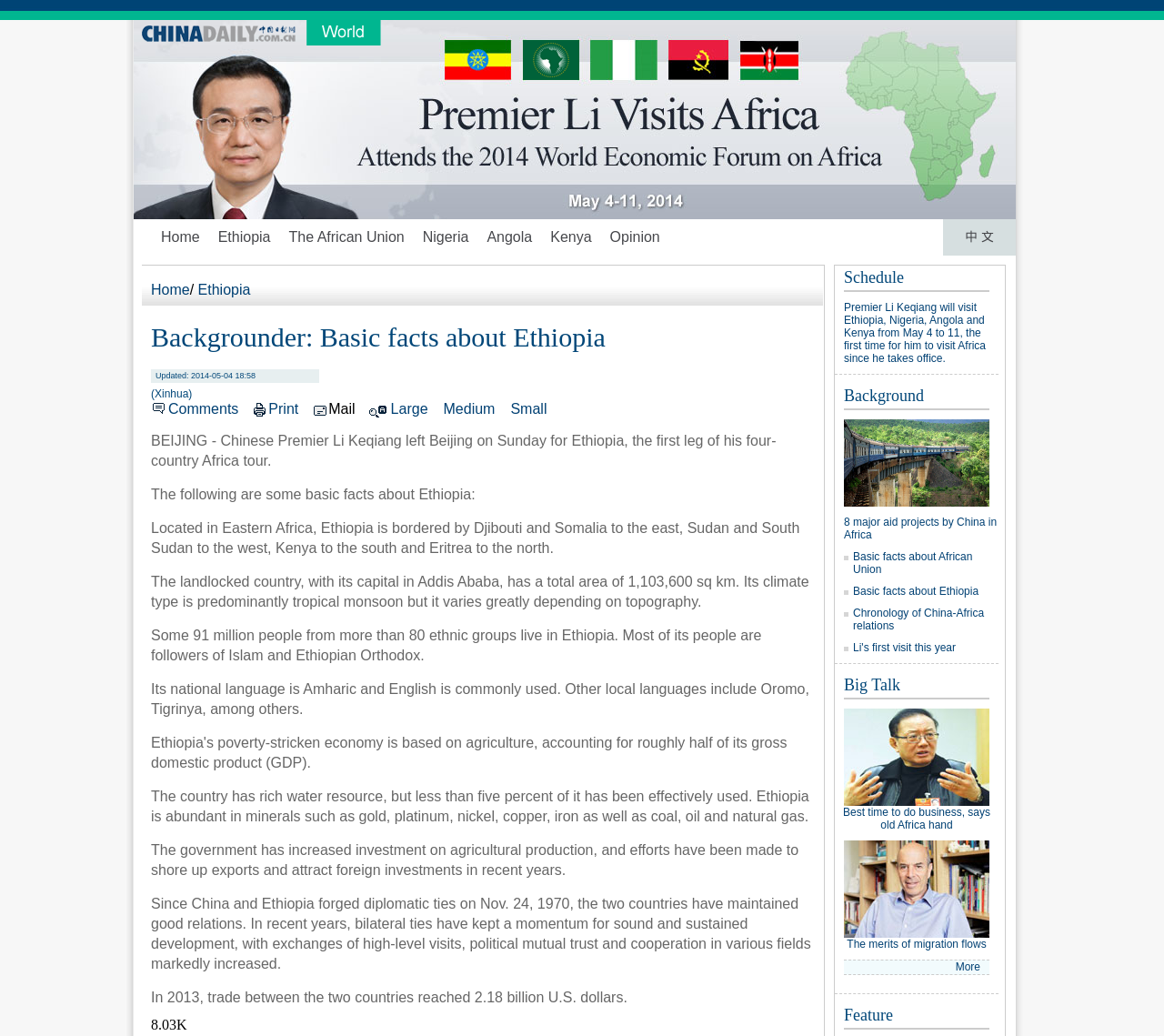What is the value of trade between China and Ethiopia in 2013?
Using the image as a reference, deliver a detailed and thorough answer to the question.

The answer can be found in the paragraph that describes the relations between China and Ethiopia, which states 'In 2013, trade between the two countries reached 2.18 billion U.S. dollars.'